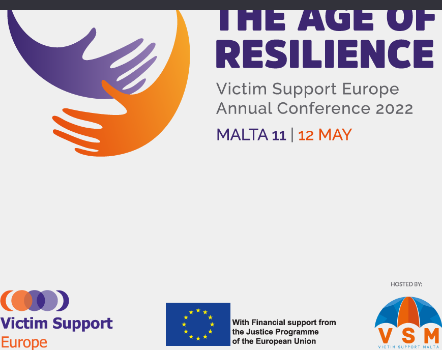Illustrate the image with a detailed caption.

This image showcases the promotional banner for the "Victim Support Europe Annual Conference 2022," featuring the theme "THE AGE OF RESILIENCE." The conference will take place in Malta on May 11 and 12. Prominently displayed are the logos for Victim Support Europe and the European Union, emphasizing their collaboration and support for the event. The visual design includes two stylized hands—one orange and one purple—symbolizing solidarity and support for victims. The overall layout is modern and professional, intended to convey a message of empowerment and resilience within the context of victim support.